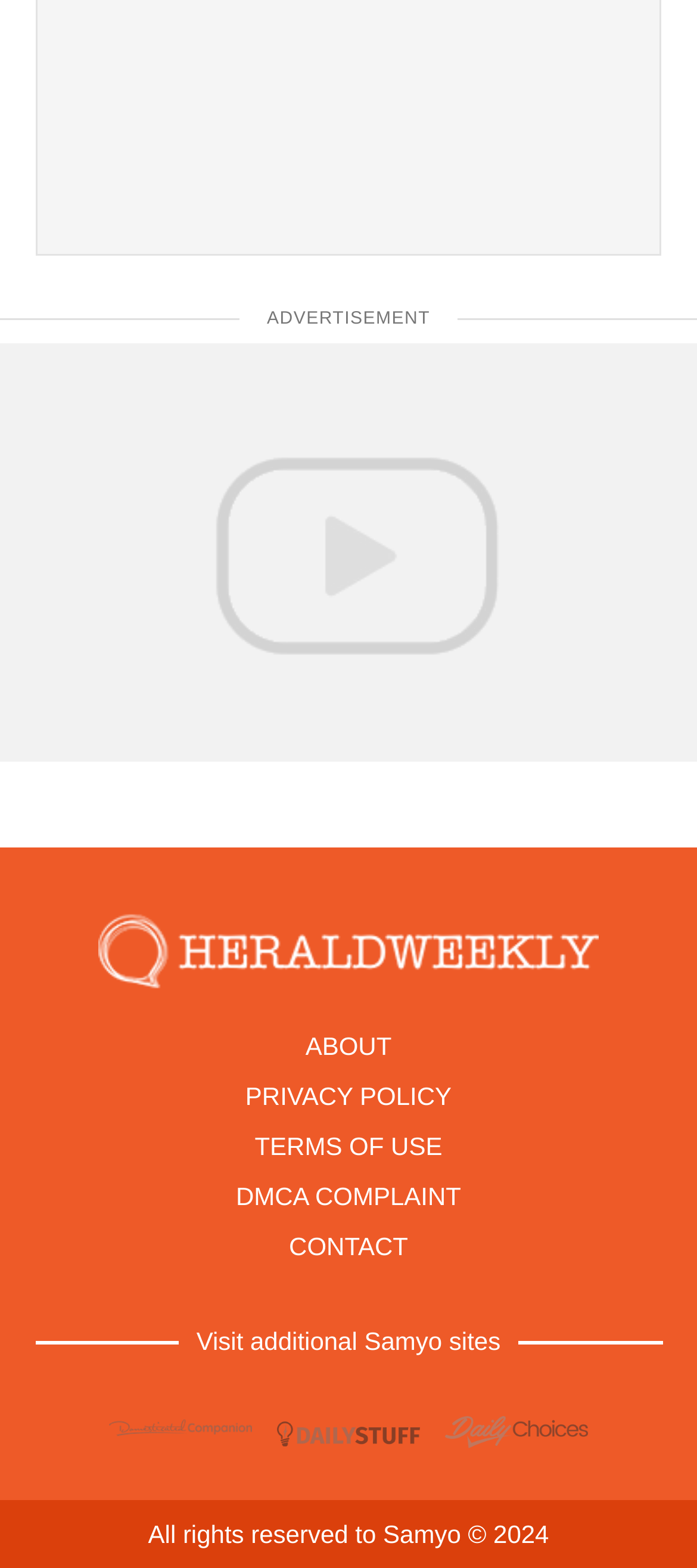Locate the UI element described by Terms of Use and provide its bounding box coordinates. Use the format (top-left x, top-left y, bottom-right x, bottom-right y) with all values as floating point numbers between 0 and 1.

[0.365, 0.722, 0.635, 0.74]